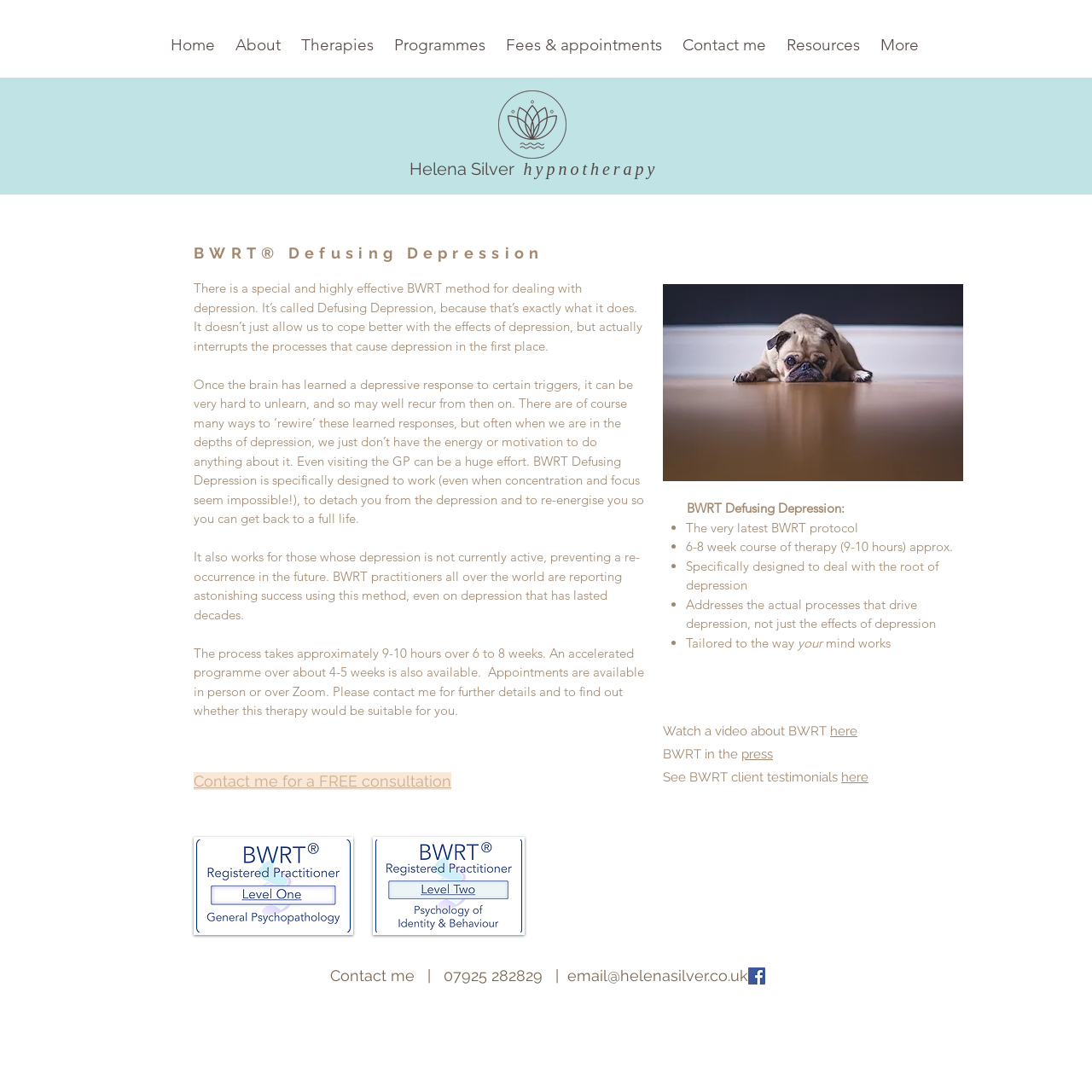Provide the bounding box coordinates of the area you need to click to execute the following instruction: "Click on the 'Home' link".

[0.148, 0.015, 0.208, 0.067]